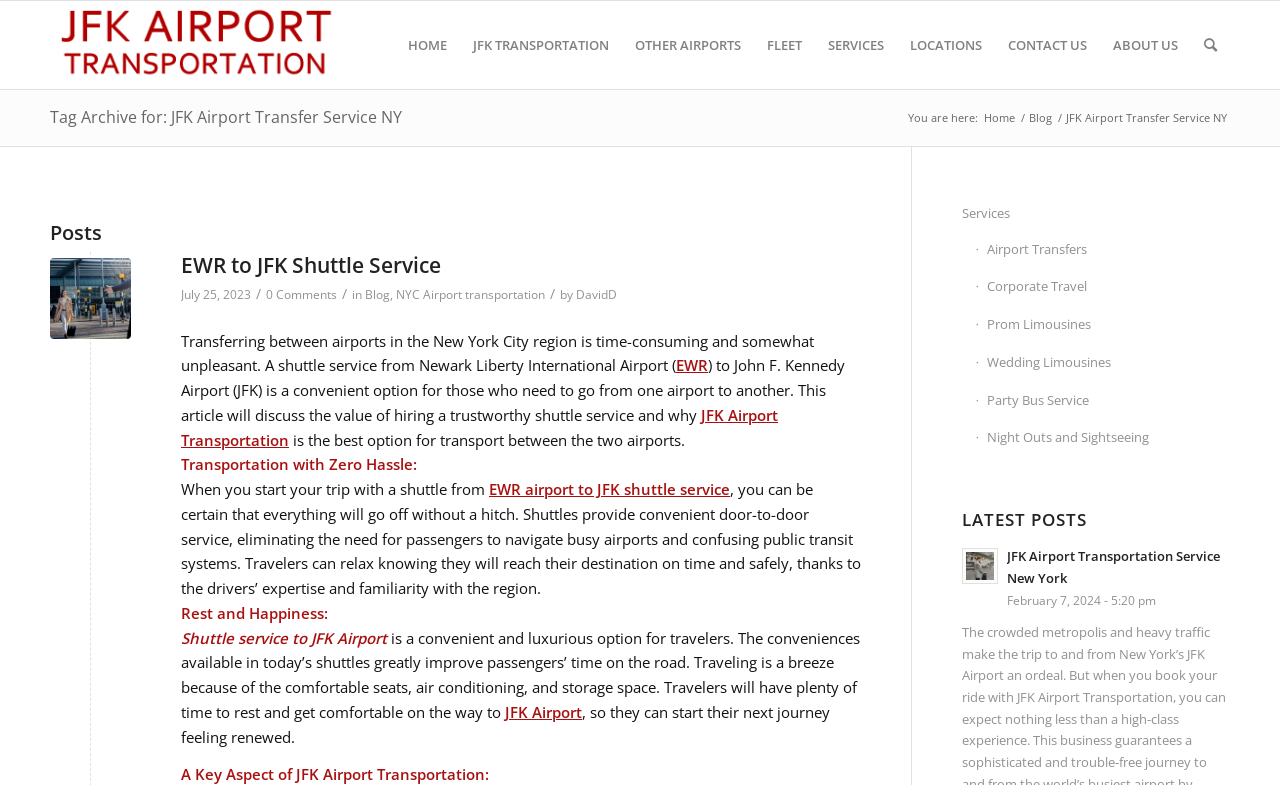Can you find the bounding box coordinates for the element to click on to achieve the instruction: "Learn about JFK Airport Transfer Service NY"?

[0.833, 0.141, 0.959, 0.16]